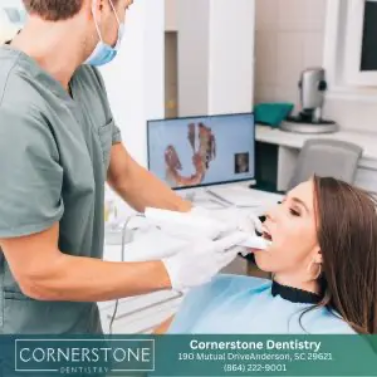What is the atmosphere of the dental office?
Based on the image, give a concise answer in the form of a single word or short phrase.

calm and committed to patient comfort